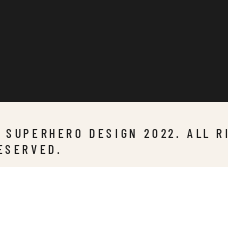Offer a detailed explanation of the image and its components.

The image features a footer design attributed to "SUPERHERO DESIGN 2022," indicating the year of creation and asserting copyright protection with the phrase "ALL RIGHTS RESERVED." The design blends contemporary aesthetics with a sleek color scheme, prominently displaying the text in an engaging manner. This footer is likely part of a larger webpage, reflecting a professional branding effort while enhancing the overall visual style of the site.